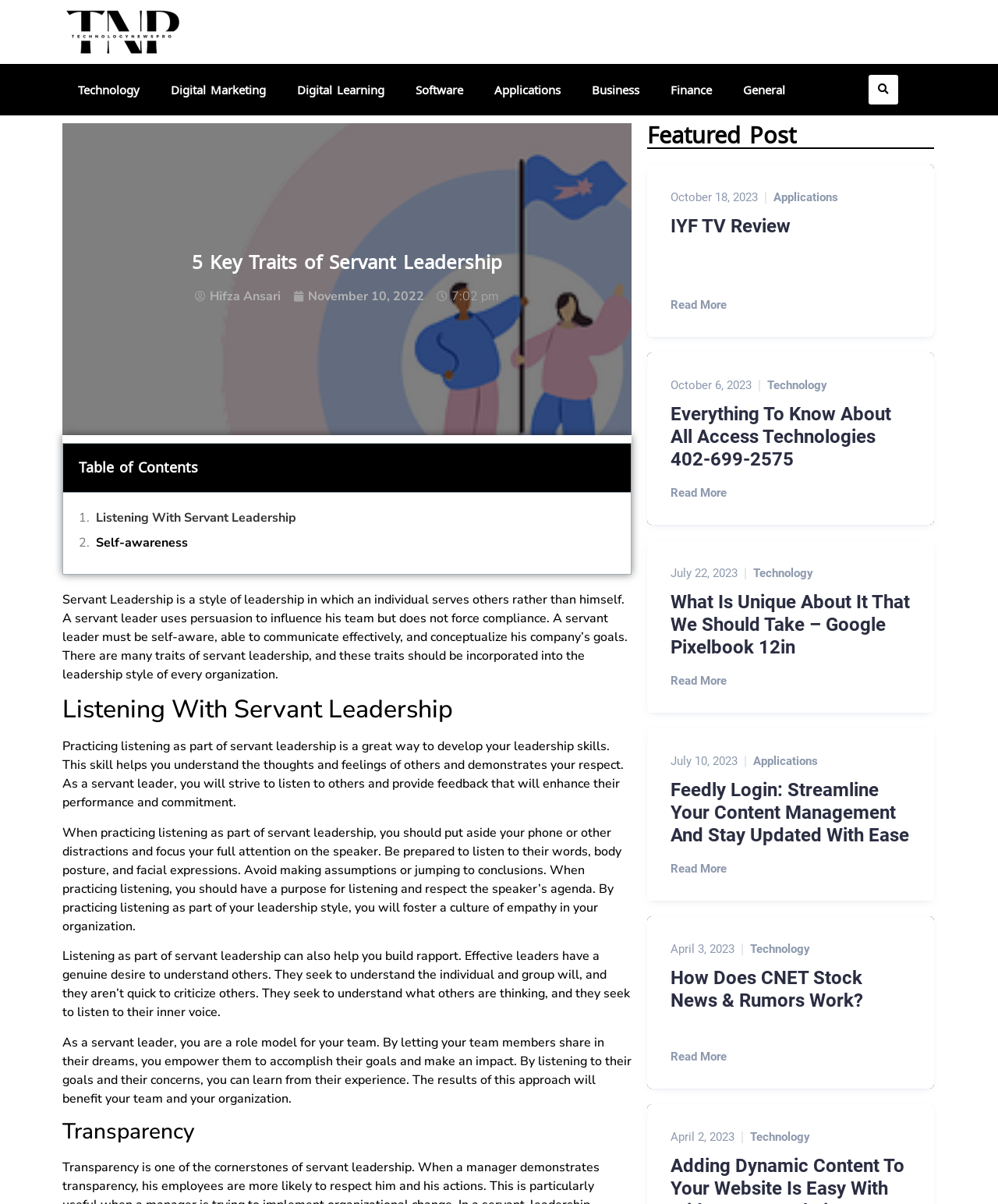Find the bounding box coordinates of the element I should click to carry out the following instruction: "explore Breville Bambino Plus Espresso Machine Review".

None